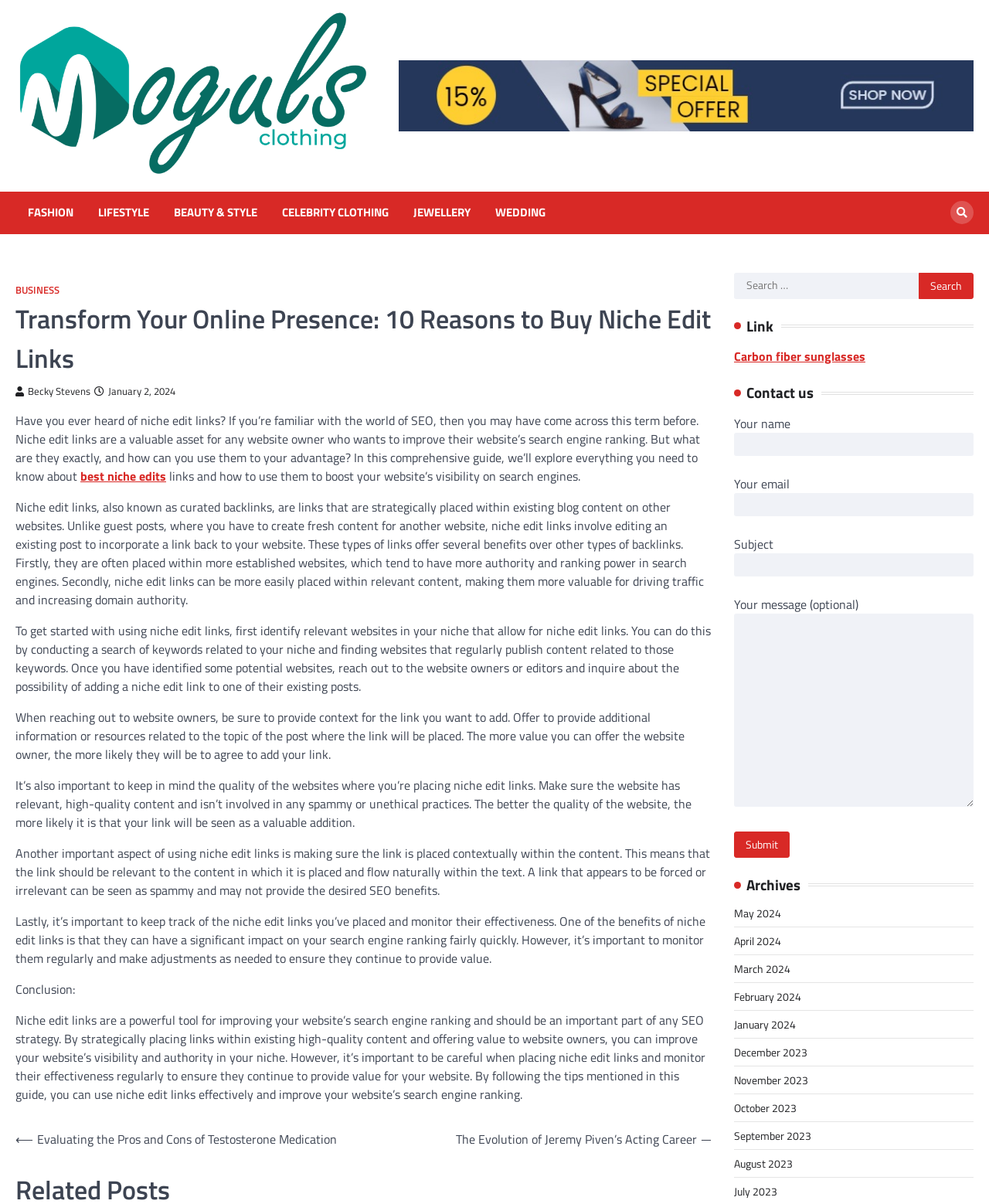Determine the bounding box coordinates of the region to click in order to accomplish the following instruction: "Contact us using the form". Provide the coordinates as four float numbers between 0 and 1, specifically [left, top, right, bottom].

[0.742, 0.344, 0.984, 0.712]